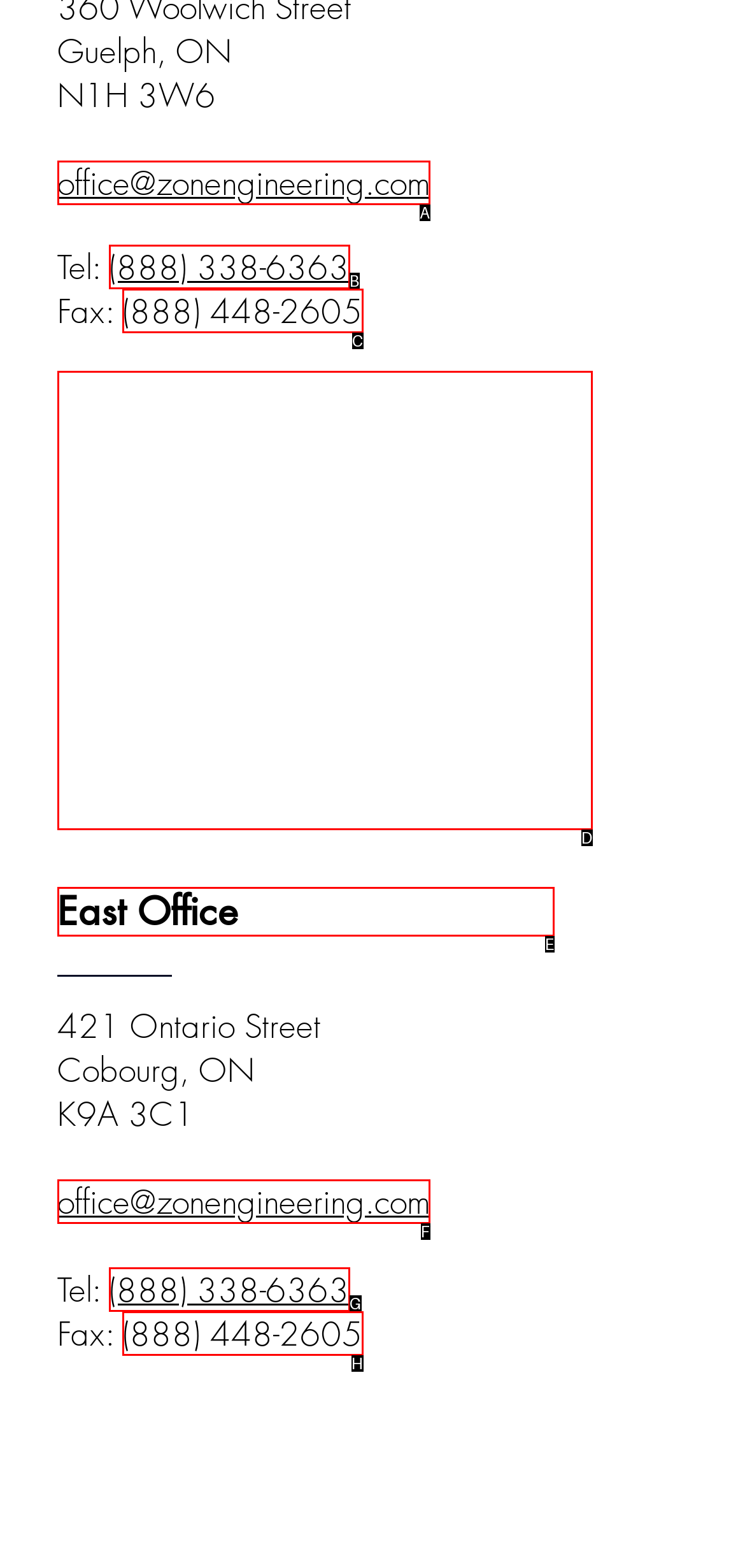Tell me which one HTML element you should click to complete the following task: View East Office location
Answer with the option's letter from the given choices directly.

E